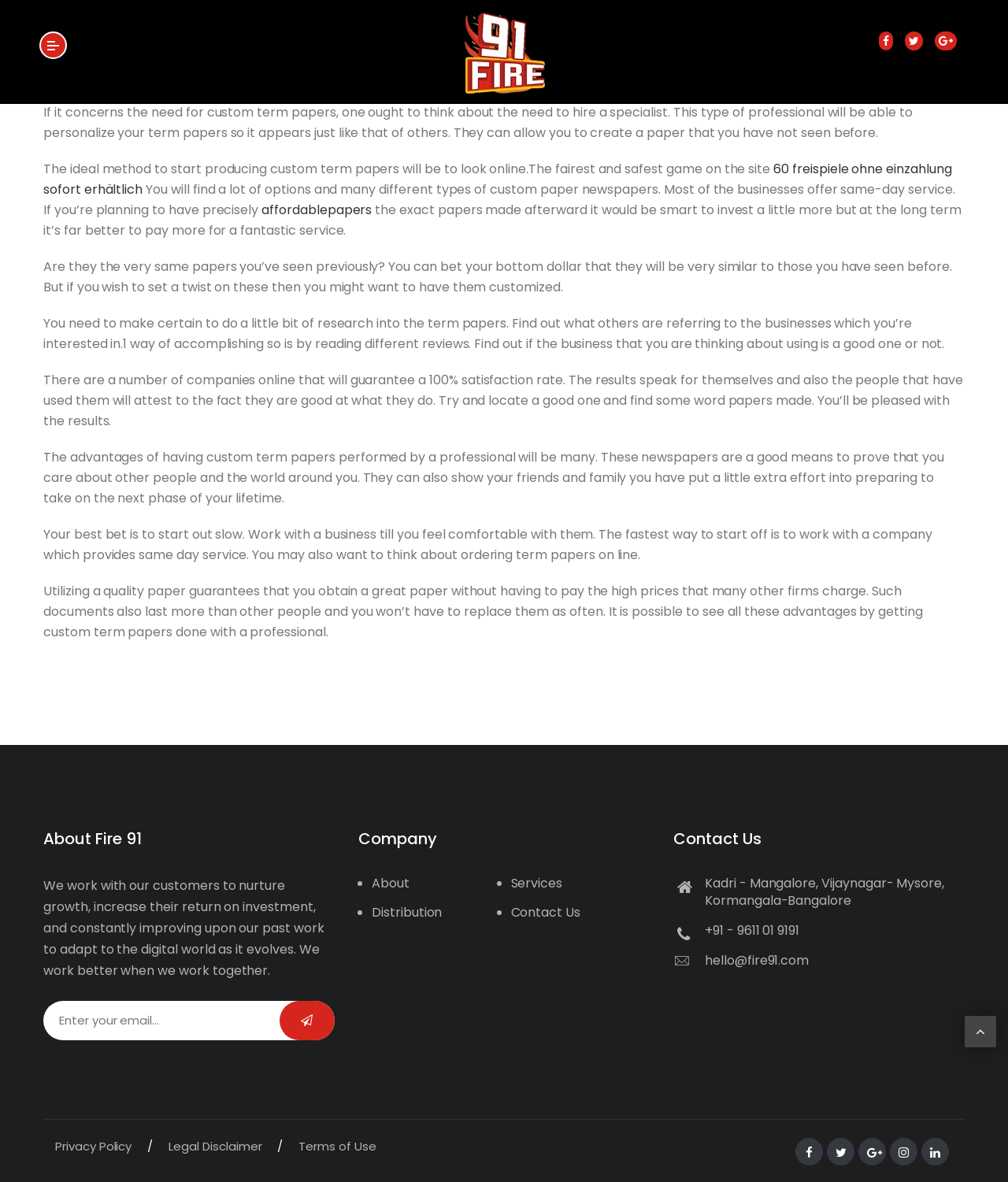Identify the bounding box of the UI element described as follows: "Distribution". Provide the coordinates as four float numbers in the range of 0 to 1 [left, top, right, bottom].

[0.369, 0.764, 0.439, 0.78]